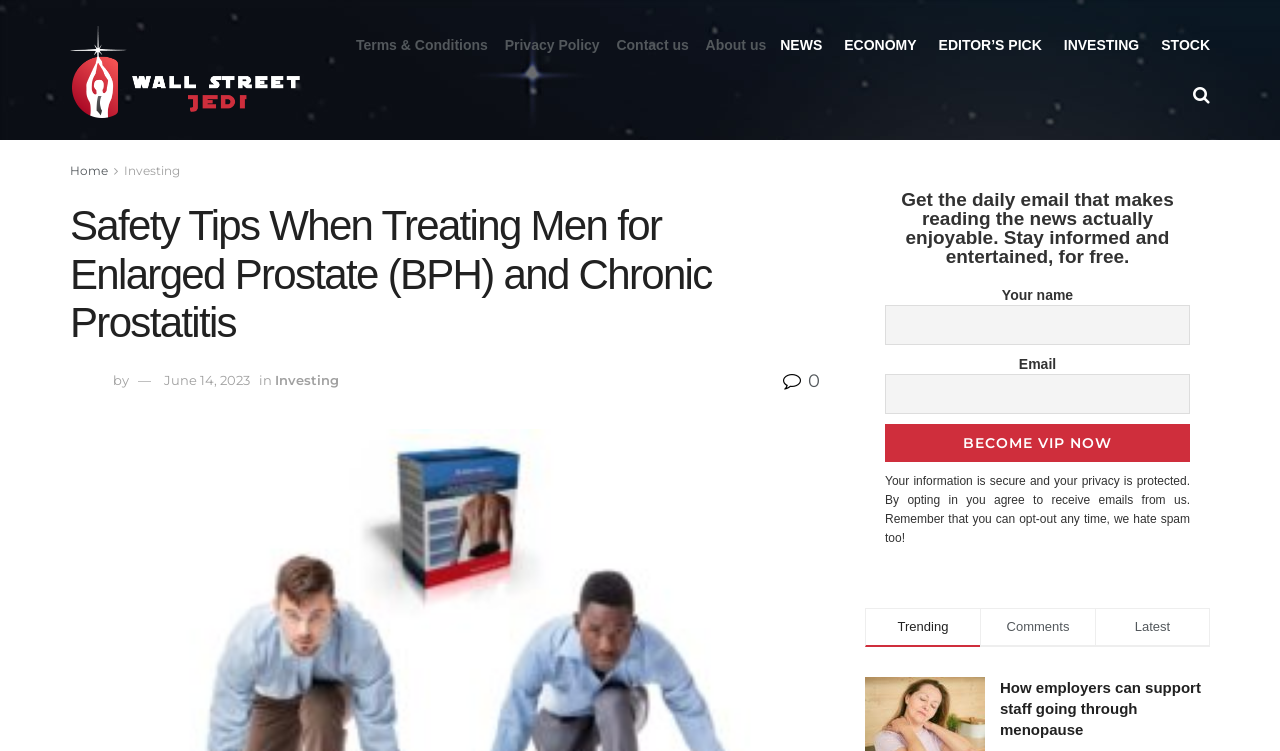Please identify the bounding box coordinates of the element I need to click to follow this instruction: "Click on the 'NEWS' link".

[0.61, 0.027, 0.642, 0.093]